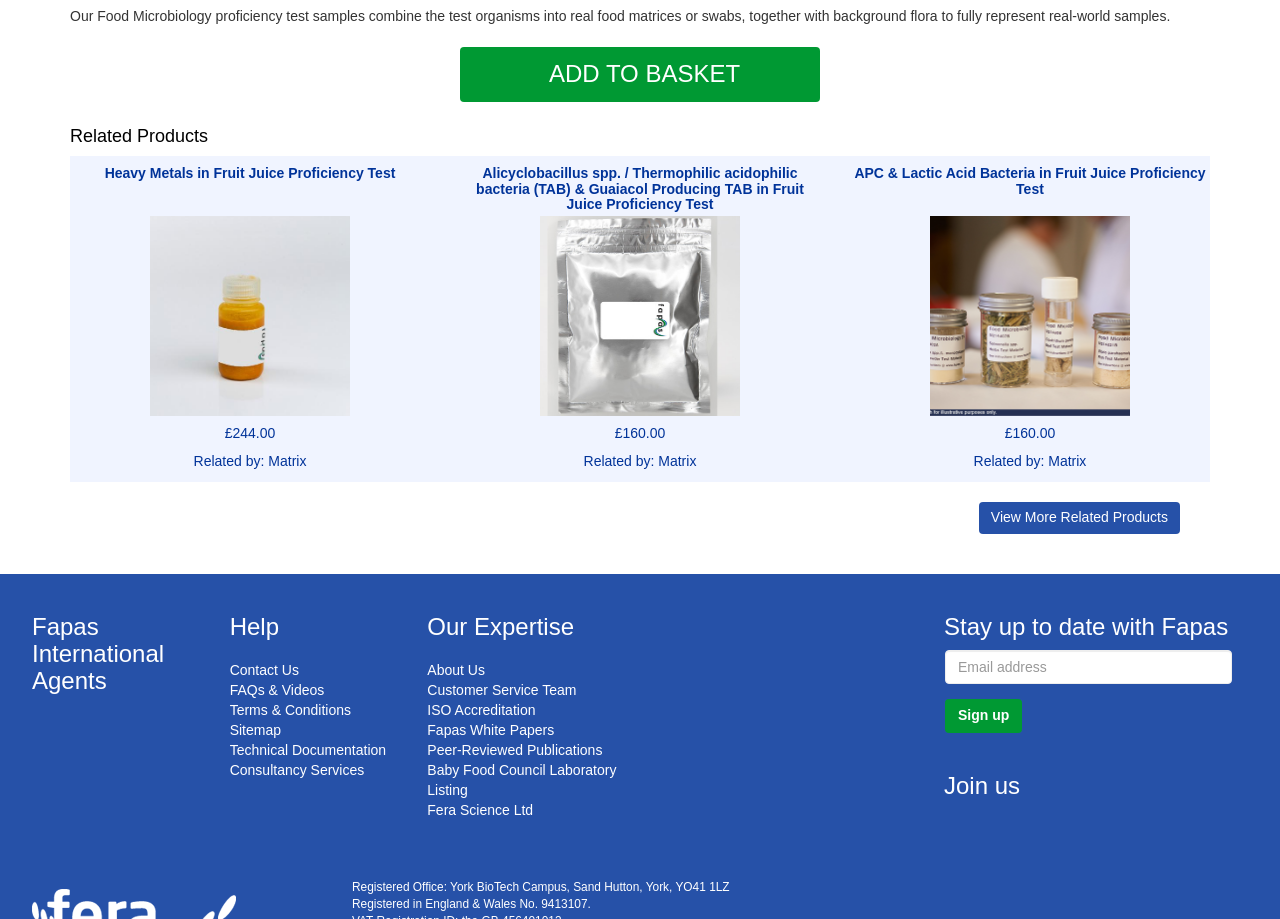Find the bounding box coordinates of the clickable element required to execute the following instruction: "Add to basket". Provide the coordinates as four float numbers between 0 and 1, i.e., [left, top, right, bottom].

[0.359, 0.051, 0.641, 0.111]